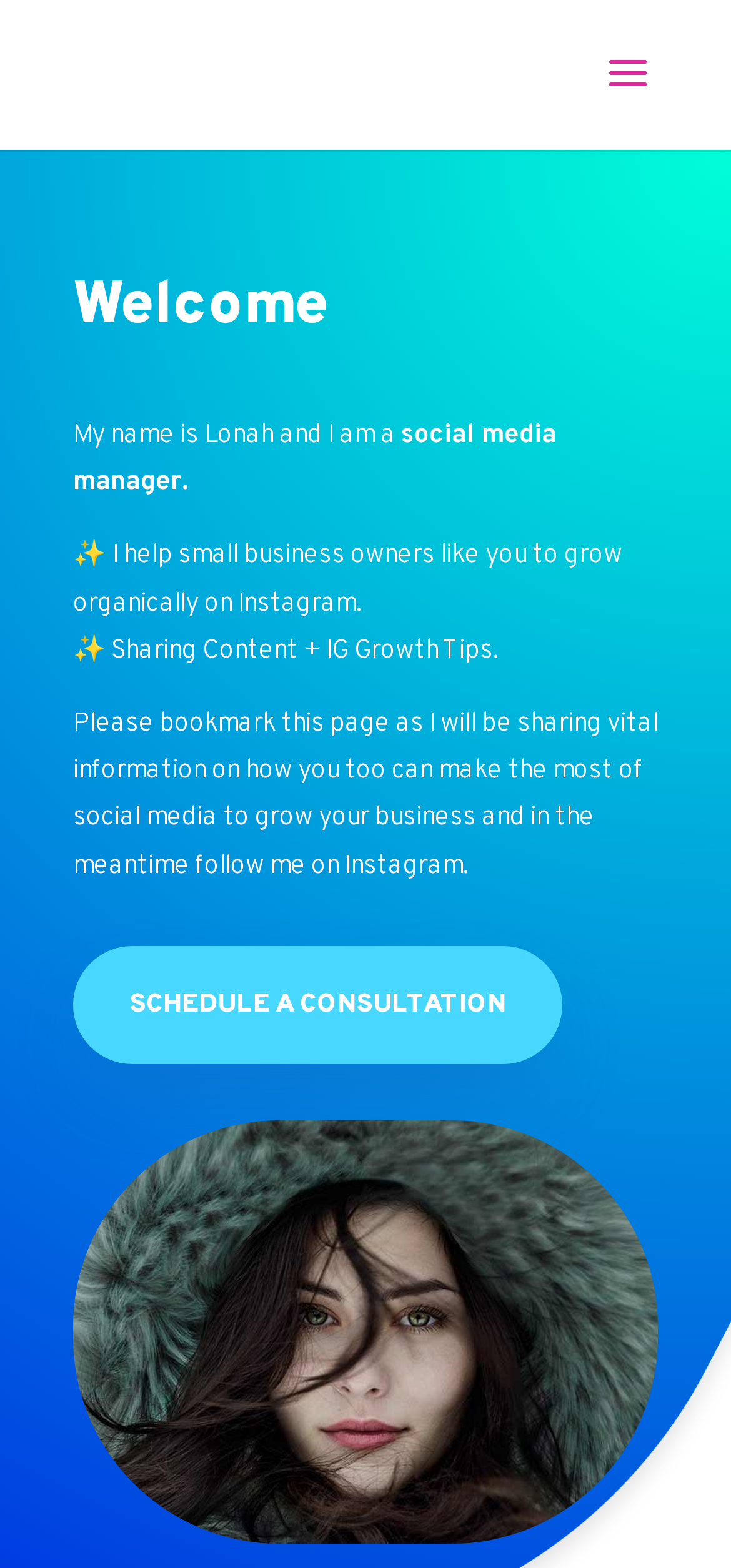Describe all the visual and textual components of the webpage comprehensively.

The webpage is a personal introduction page for Lona, a social media manager. At the top, there is a large heading that reads "Welcome". Below the heading, there is a brief introduction that spans across two lines, stating "My name is Lonah and I am a social media manager." 

To the right of the introduction, there is a sparkles emoji (✨) followed by a sentence that describes Lona's services, "I help small business owners like you to grow organically on Instagram." Another sparkles emoji (✨) appears below, accompanied by a phrase "Sharing Content + IG Growth Tips." 

Further down, there is a longer paragraph that invites visitors to bookmark the page for future updates on social media growth tips and to follow Lona on Instagram. Below this paragraph, there is a prominent call-to-action link "SCHEDULE A CONSULTATION" that stands out on the page. 

At the bottom of the page, there is a large image that displays "Lona Social Media Management" logo or branding. Overall, the page has a clean and simple layout, with a focus on introducing Lona's services and expertise as a social media manager.